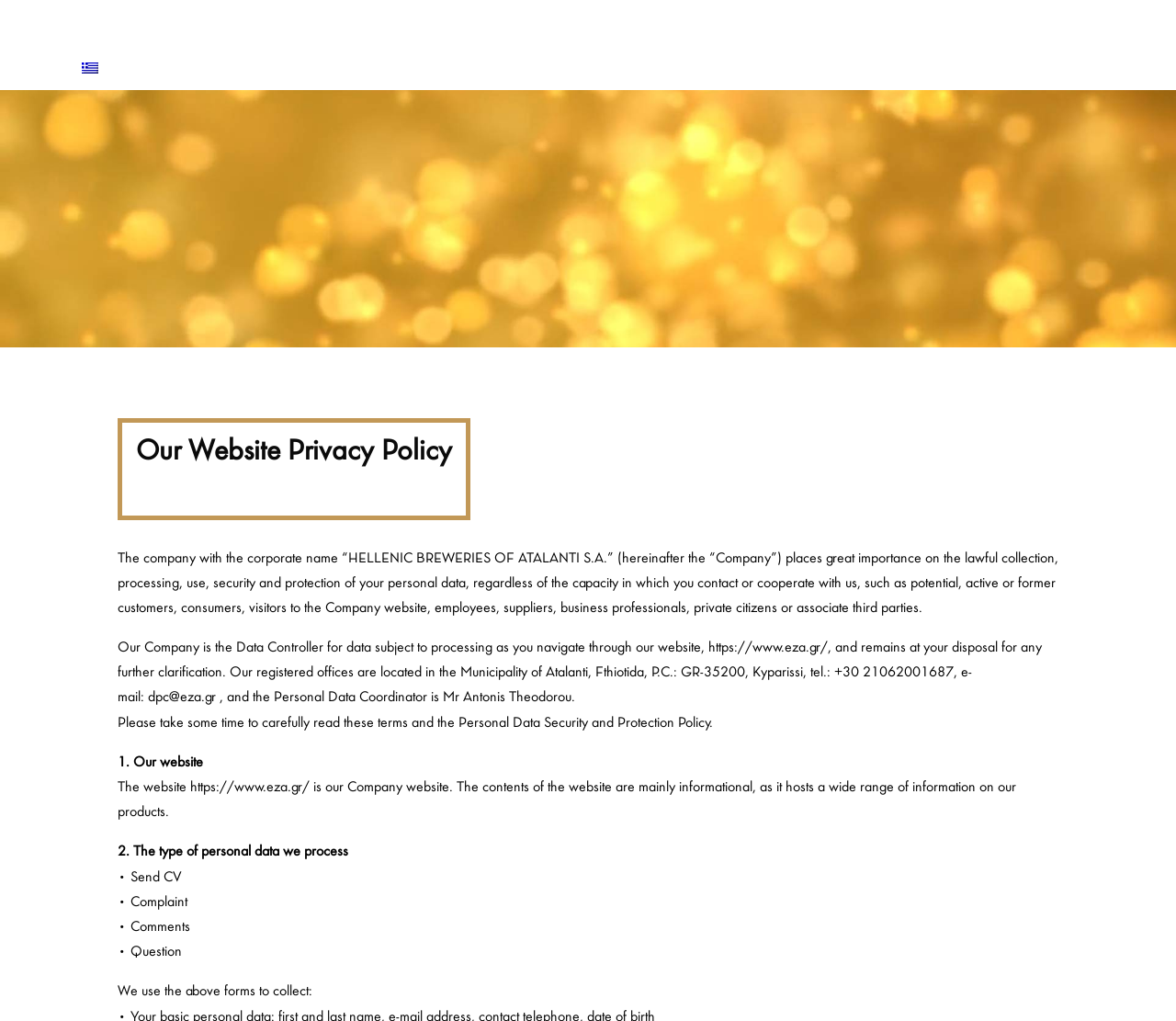Elaborate on the different components and information displayed on the webpage.

The webpage is about the privacy policy of a company called EZA. At the top, there are six links: "COMPANY 3", "BREWING", "OUR PRODUCTS 3", "DUAL TRAINING", "OUR NEWS", and "CONTACT", which are evenly spaced and take up about half of the top section of the page. 

Below these links, there is a Greek flag icon, and next to it, a link with no text. On the right side of the page, there is a larger image with no description. 

The main content of the page starts with a heading "Our Website Privacy Policy" followed by a brief introduction to the company's policy on personal data collection, processing, and protection. 

The text explains that the company is the Data Controller for data subject to processing on their website and provides their contact information. It also mentions the Personal Data Coordinator, Mr. Antonis Theodorou. 

The page then outlines the terms and policies, including a request to read the Personal Data Security and Protection Policy. The content is divided into sections, including "Our website", which describes the company's website as mainly informational, hosting a wide range of information on their products. 

The next section, "The type of personal data we process", lists the types of data collected, including CVs, complaints, comments, and questions, which are collected through various forms on the website.